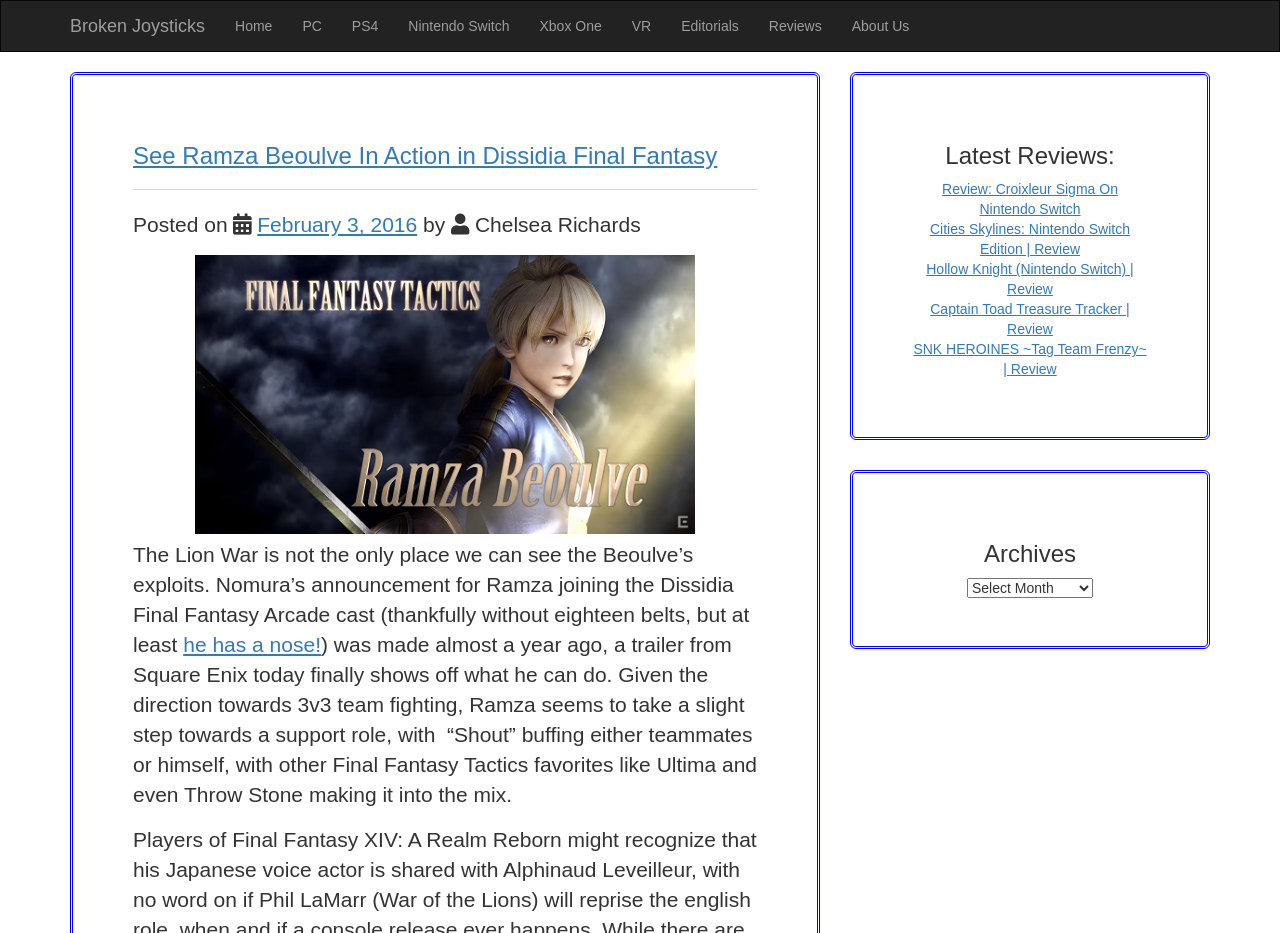From the webpage screenshot, identify the region described by Facebook. Provide the bounding box coordinates as (top-left x, top-left y, bottom-right x, bottom-right y), with each value being a floating point number between 0 and 1.

None